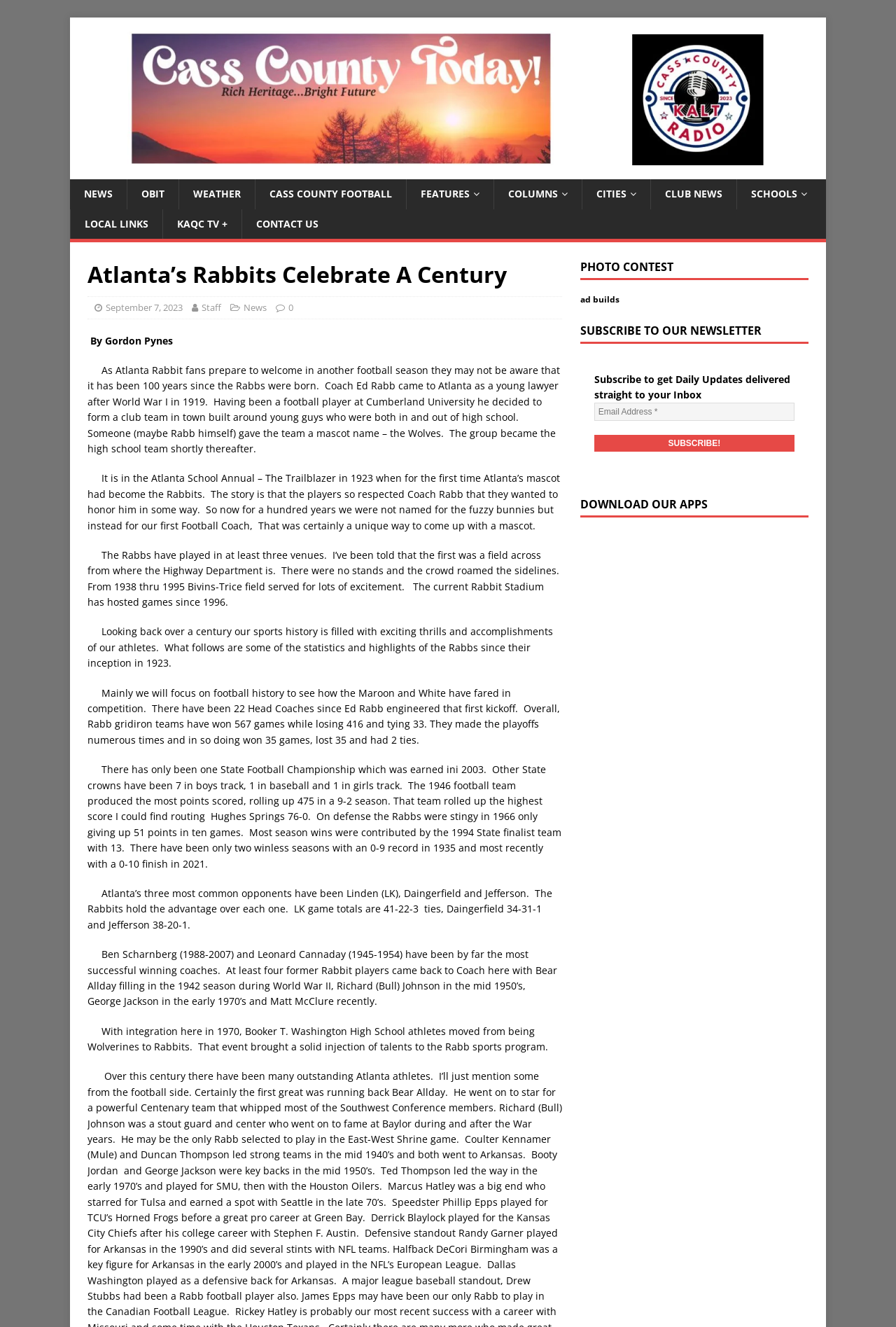Who was the first football coach of the Atlanta Rabbits?
Answer the question with a detailed explanation, including all necessary information.

According to the article, Coach Ed Rabb came to Atlanta as a young lawyer after World War I in 1919 and formed a club team, which later became the high school team, and the team was named the Rabbits in his honor.